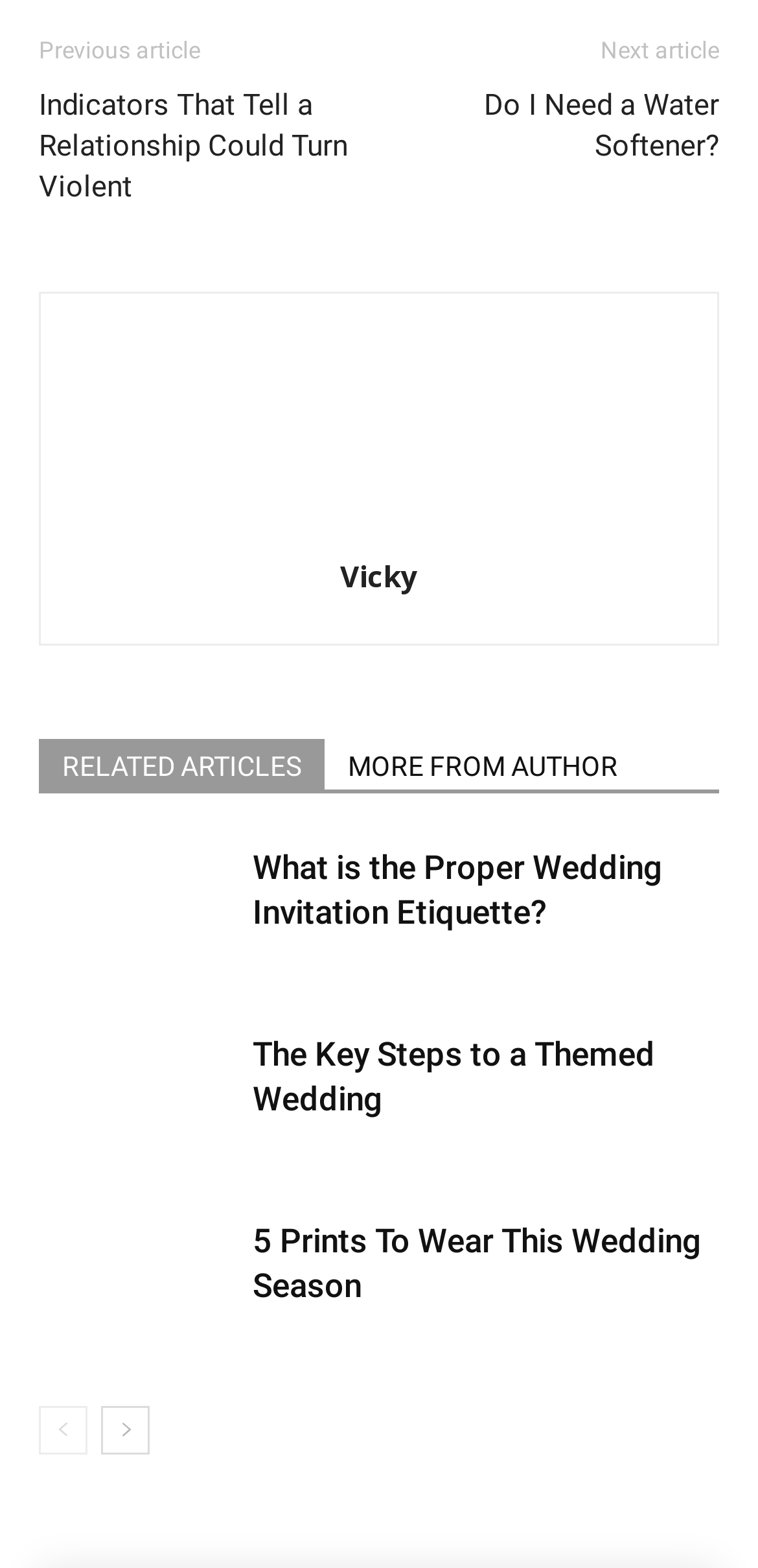Can you determine the bounding box coordinates of the area that needs to be clicked to fulfill the following instruction: "Check the author's profile"?

[0.449, 0.355, 0.551, 0.38]